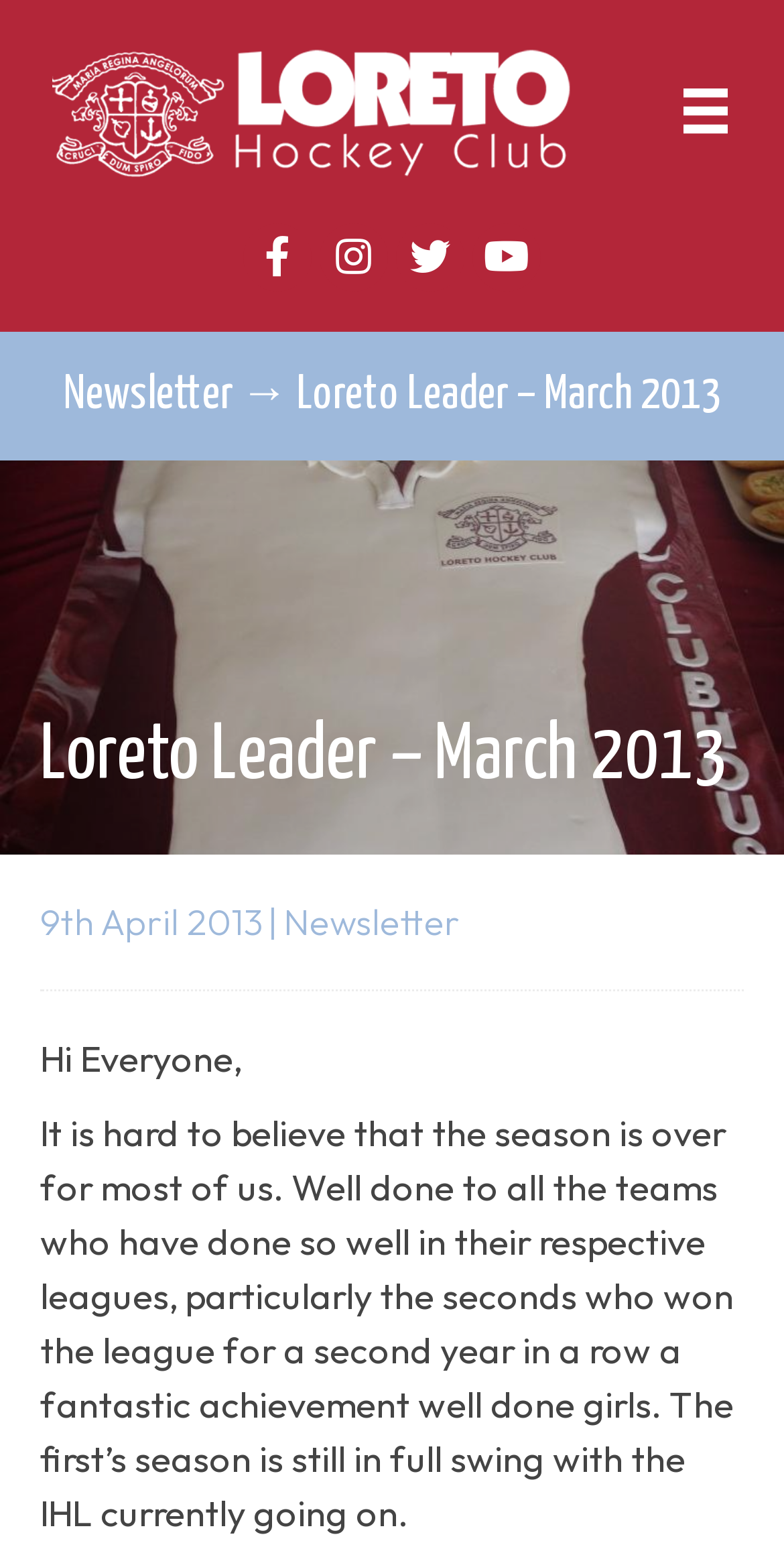Using the image as a reference, answer the following question in as much detail as possible:
What is the logo of the hockey club?

The logo of the hockey club is located at the top left corner of the webpage, and it is an image with the text 'Loreto Hockey Club logo'.